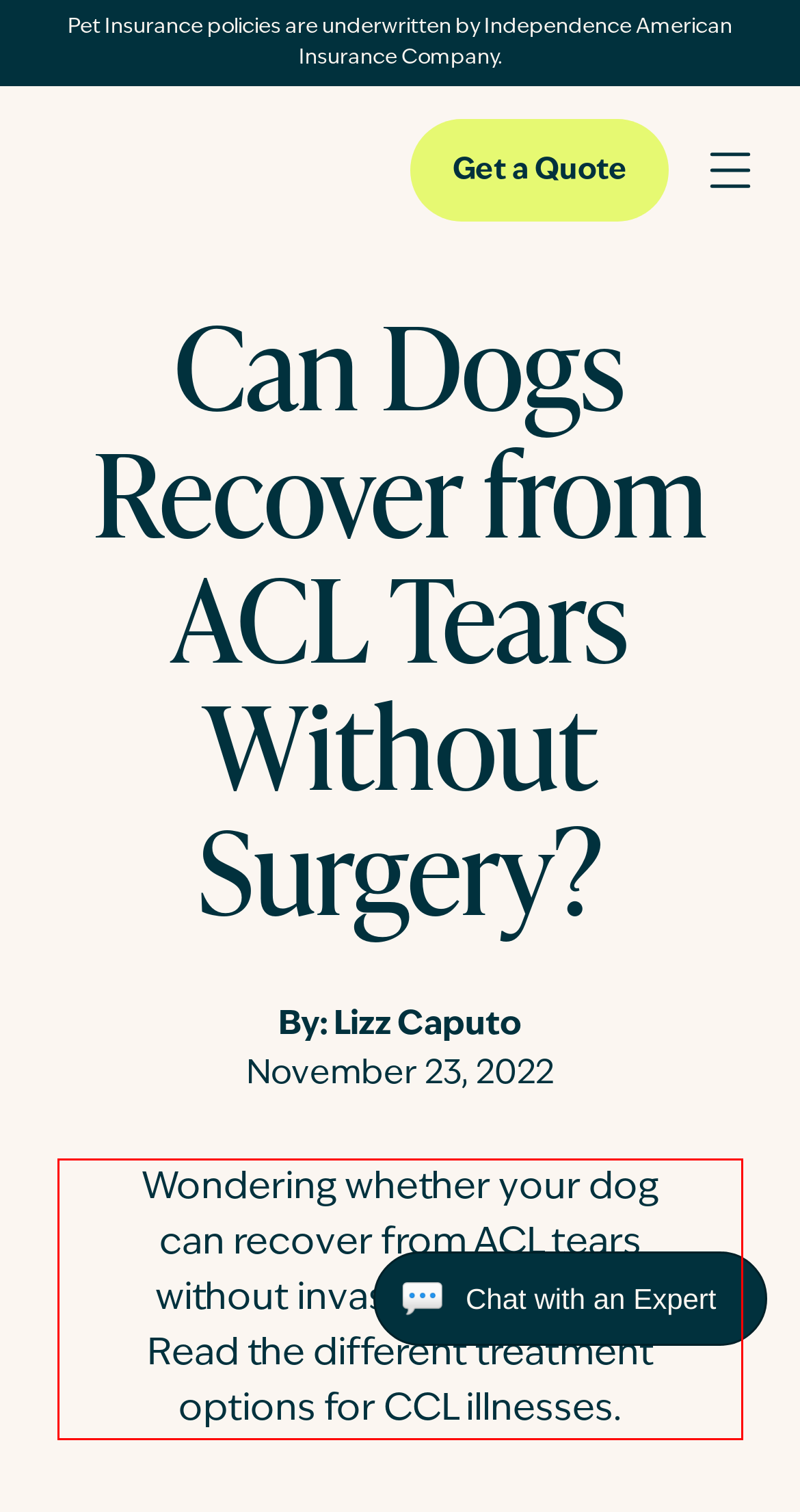Using the provided webpage screenshot, identify and read the text within the red rectangle bounding box.

Wondering whether your dog can recover from ACL tears without invasive treatment? Read the different treatment options for CCL illnesses.